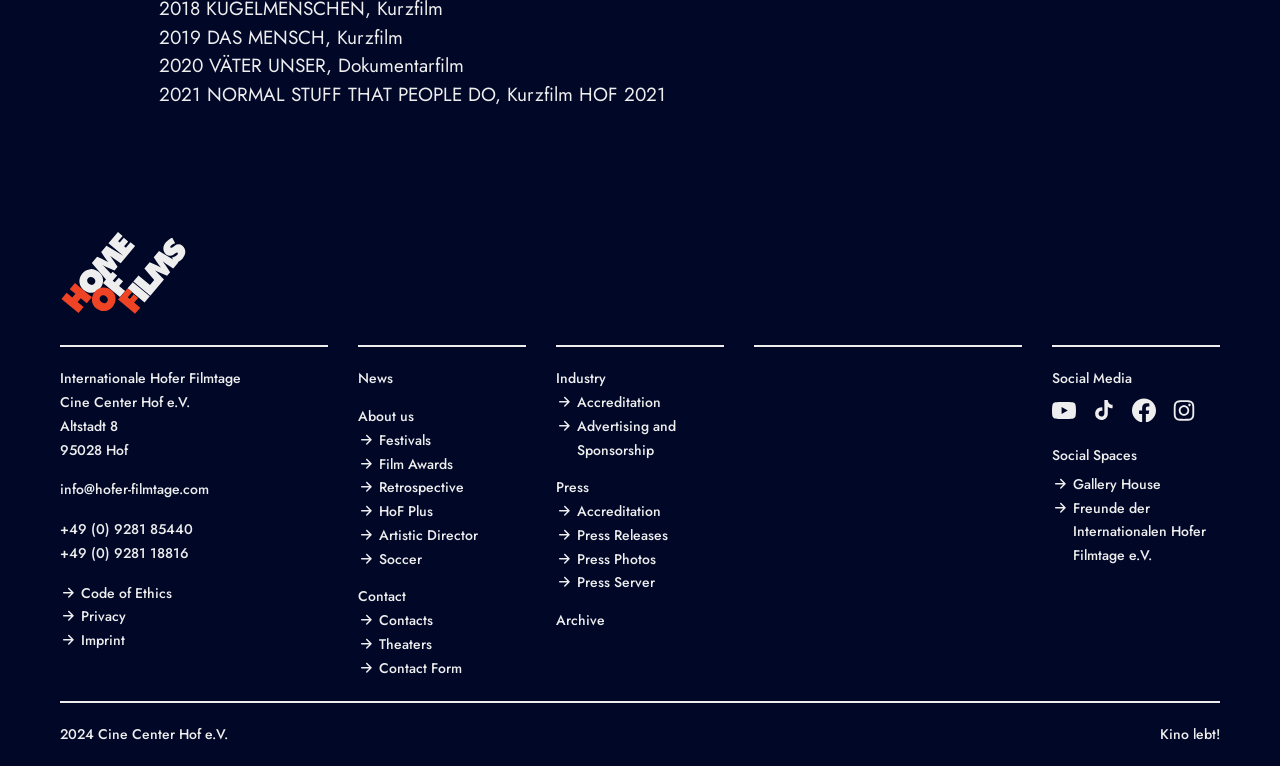Could you find the bounding box coordinates of the clickable area to complete this instruction: "Watch on YouTube"?

[0.815, 0.517, 0.847, 0.553]